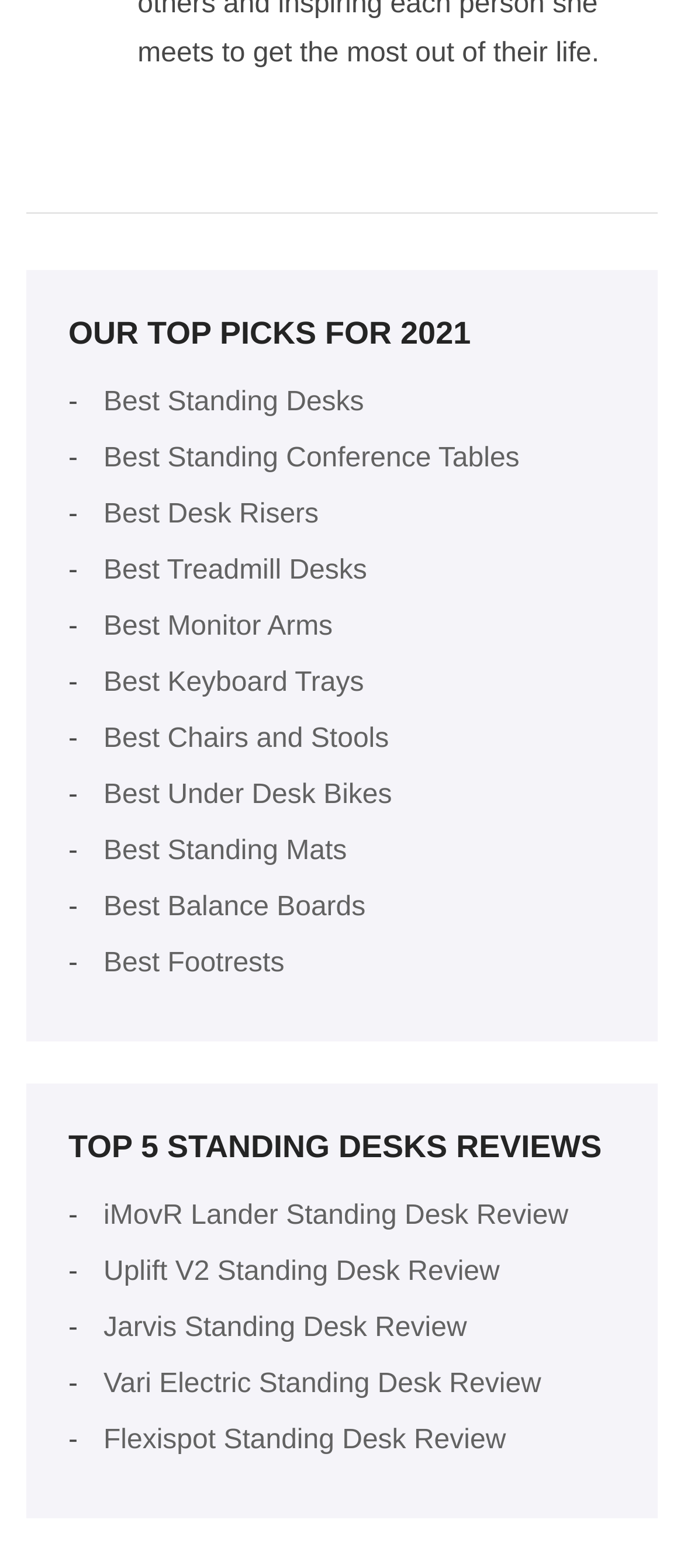Carefully examine the image and provide an in-depth answer to the question: What is the third standing desk review listed?

The question asks about the third standing desk review listed, and the answer can be found by looking at the link elements with review titles and counting down to the third one, which is 'Jarvis Standing Desk Review'.